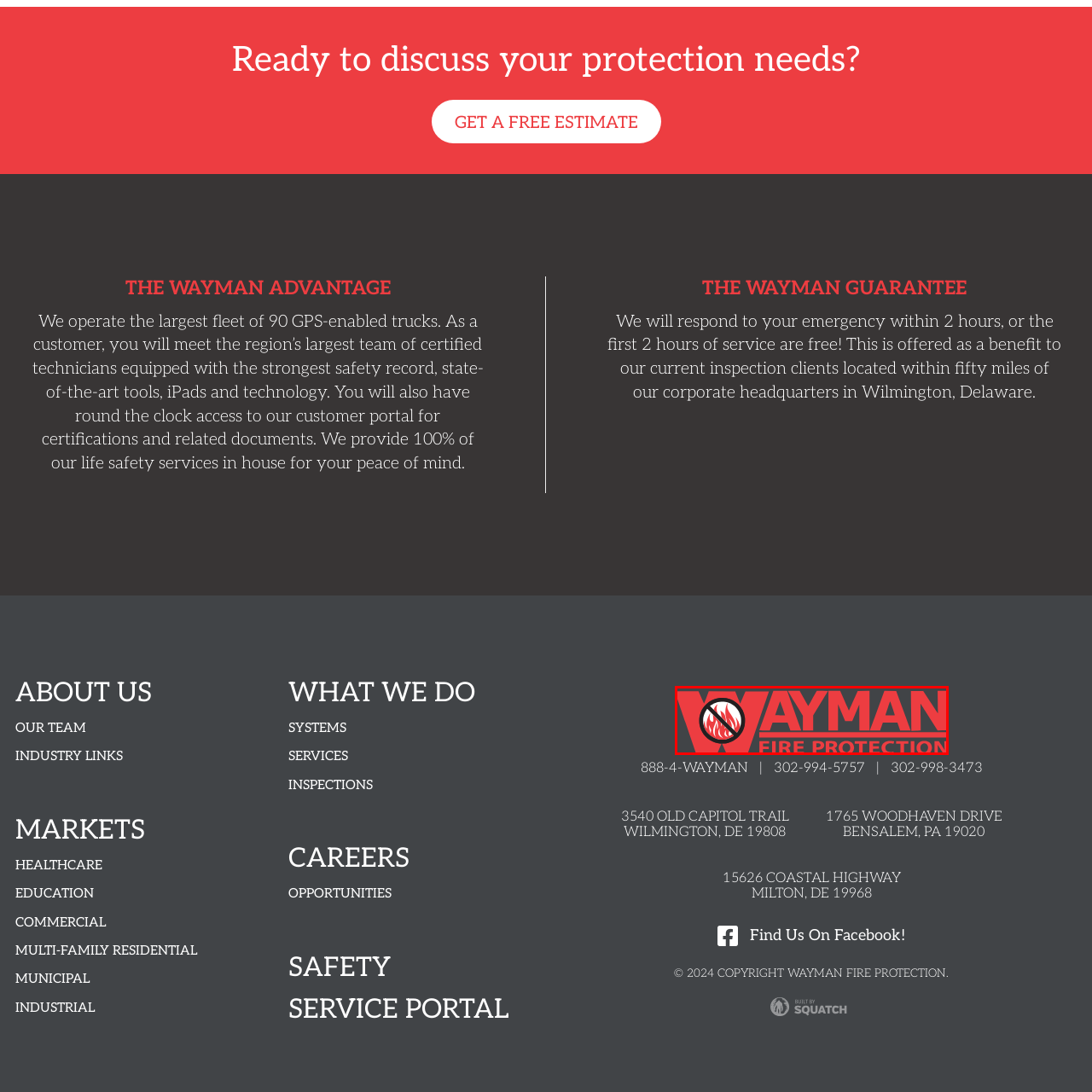What is symbolized by the stylized depiction of flames crossed out?
Direct your attention to the area of the image outlined in red and provide a detailed response based on the visual information available.

The caption explains that the stylized depiction of flames crossed out in the logo symbolizes fire safety and prevention, which is the core mission of Wayman Fire Protection.